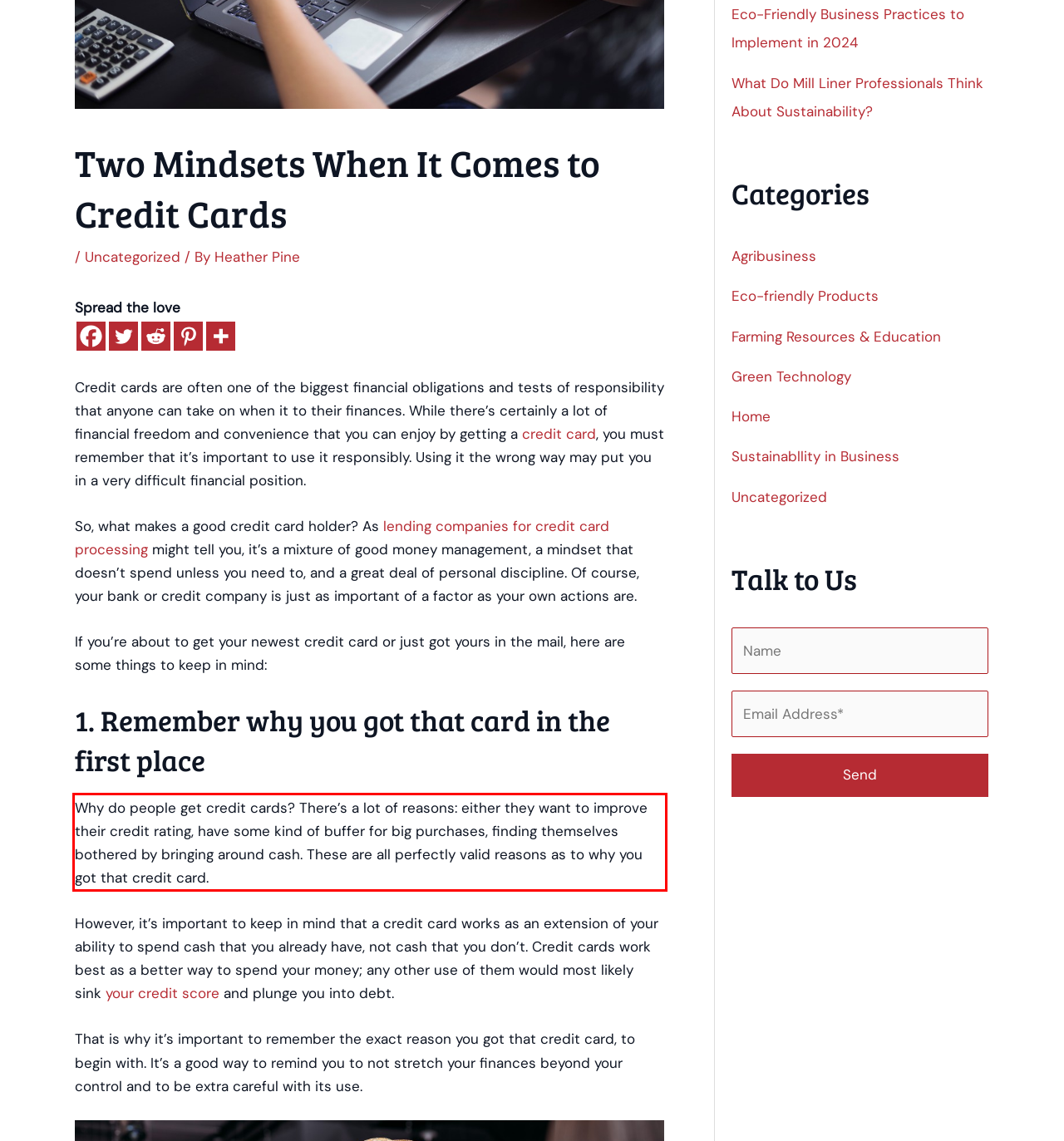You have a screenshot of a webpage with a UI element highlighted by a red bounding box. Use OCR to obtain the text within this highlighted area.

Why do people get credit cards? There’s a lot of reasons: either they want to improve their credit rating, have some kind of buffer for big purchases, finding themselves bothered by bringing around cash. These are all perfectly valid reasons as to why you got that credit card.